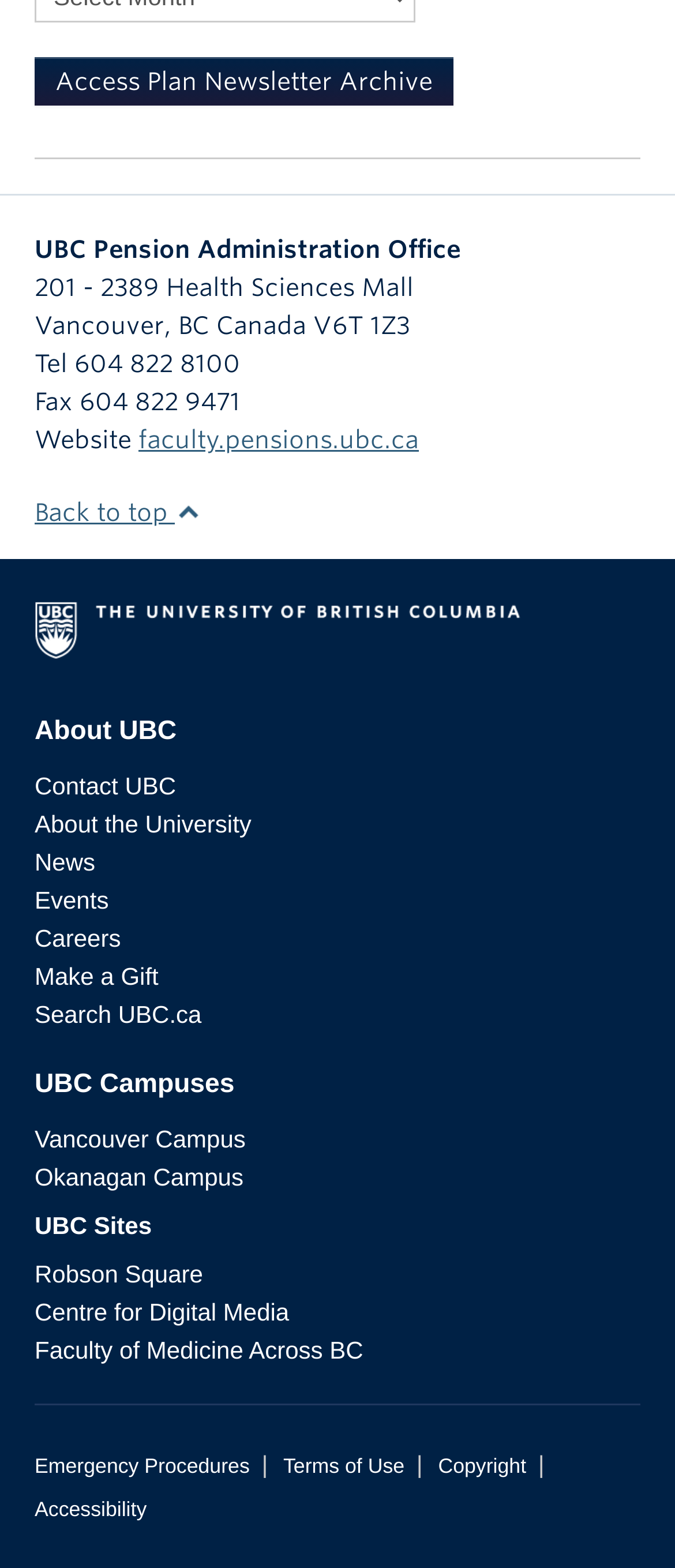Find the bounding box coordinates of the element to click in order to complete this instruction: "Go back to the top of the page". The bounding box coordinates must be four float numbers between 0 and 1, denoted as [left, top, right, bottom].

[0.051, 0.318, 0.297, 0.336]